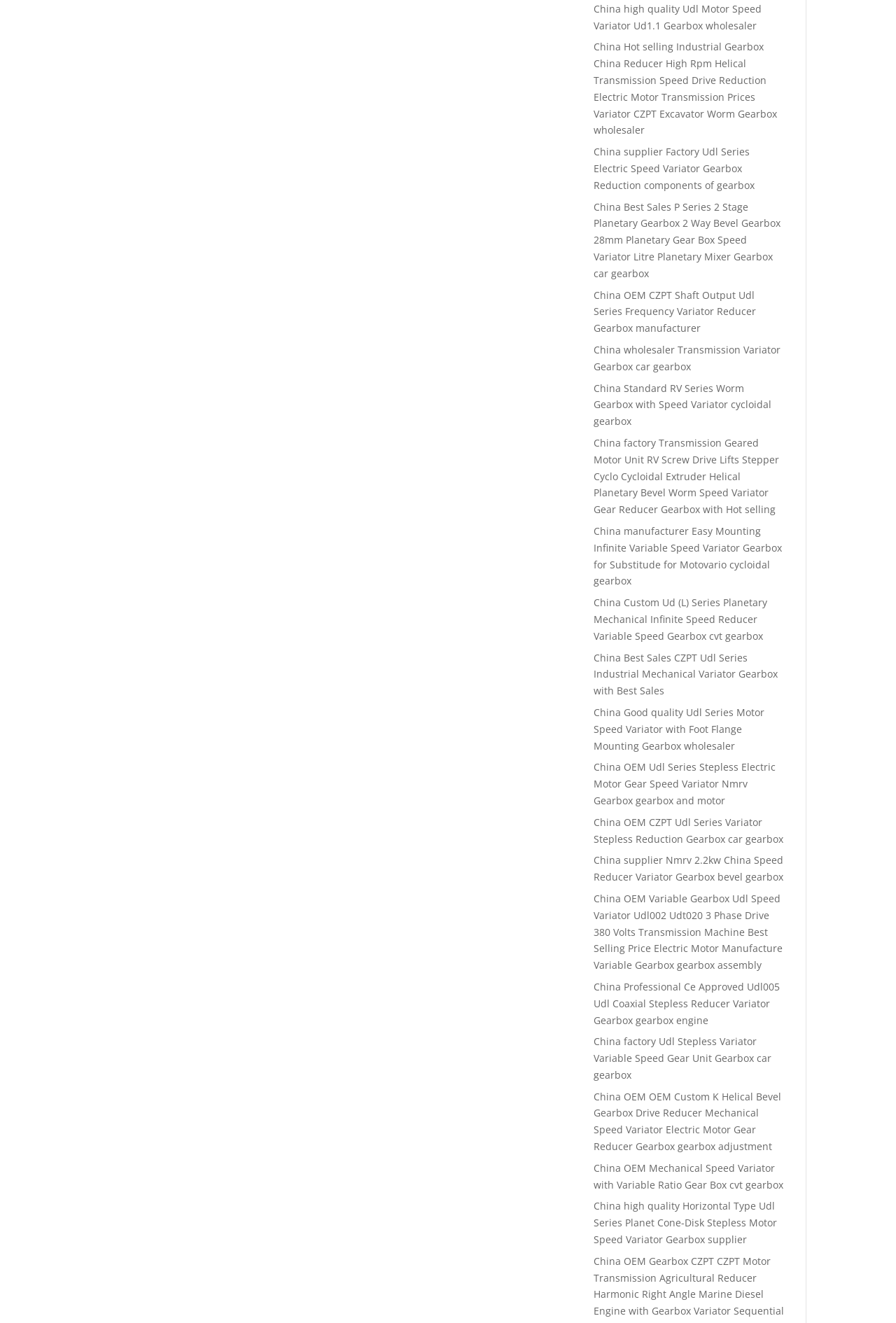Determine the bounding box coordinates of the clickable area required to perform the following instruction: "Check China wholesaler Transmission Variator Gearbox car gearbox". The coordinates should be represented as four float numbers between 0 and 1: [left, top, right, bottom].

[0.663, 0.259, 0.871, 0.282]